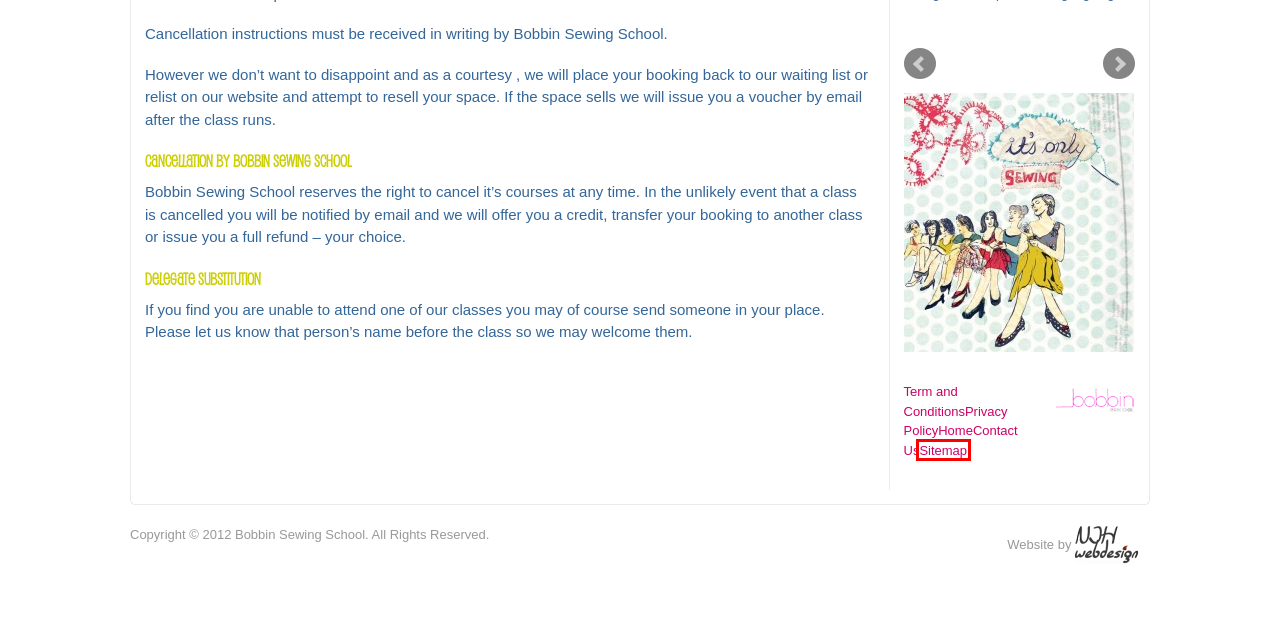Review the webpage screenshot and focus on the UI element within the red bounding box. Select the best-matching webpage description for the new webpage that follows after clicking the highlighted element. Here are the candidates:
A. Timetable and Booking - Bobbin Sewing SchoolBobbin Sewing School
B. About Us - Bobbin Sewing SchoolBobbin Sewing School
C. Privacy Policy - Bobbin Sewing SchoolBobbin Sewing School
D. Sitemap - Bobbin Sewing SchoolBobbin Sewing School
E. Bobbin Sewing SchoolBobbin Sewing School
F. Contact Us - Bobbin Sewing SchoolBobbin Sewing School
G. Frequently Asked Questions - Bobbin Sewing SchoolBobbin Sewing School
H. Classes - Bobbin Sewing SchoolBobbin Sewing School

D